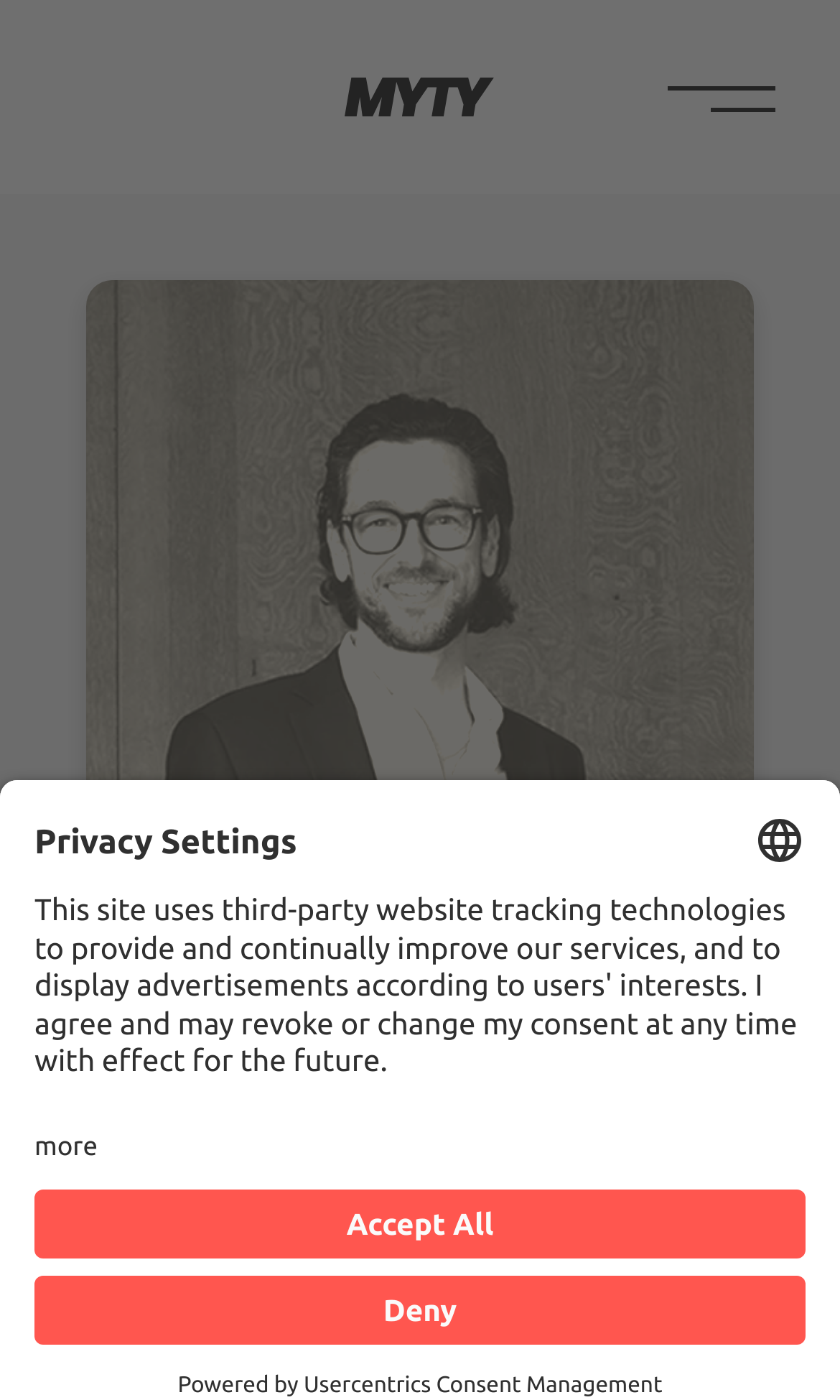Provide a short answer to the following question with just one word or phrase: Who is the leader of the Advisory Board?

Patrick Farinato